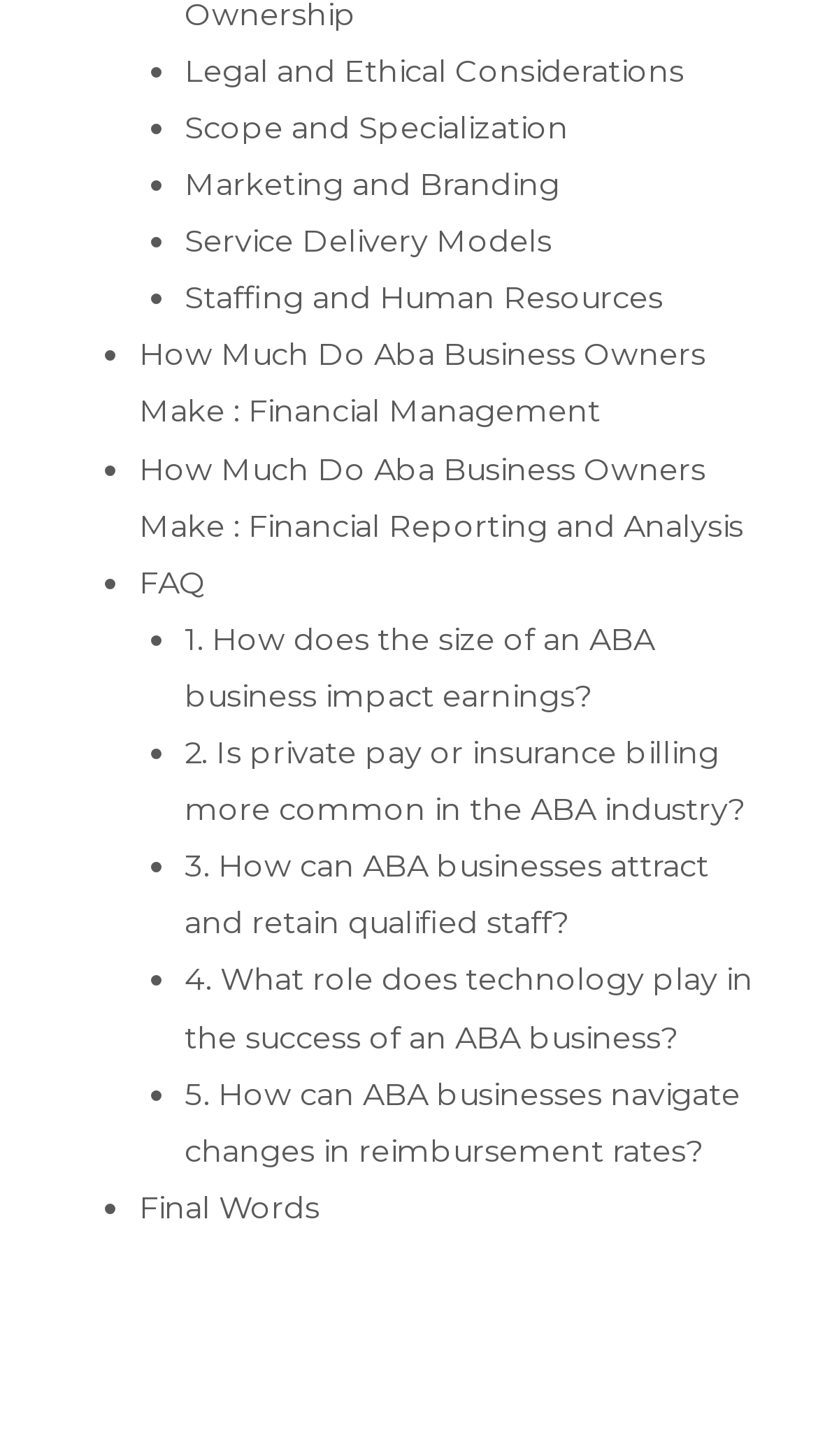How many sections are there in the webpage?
Using the image, respond with a single word or phrase.

6